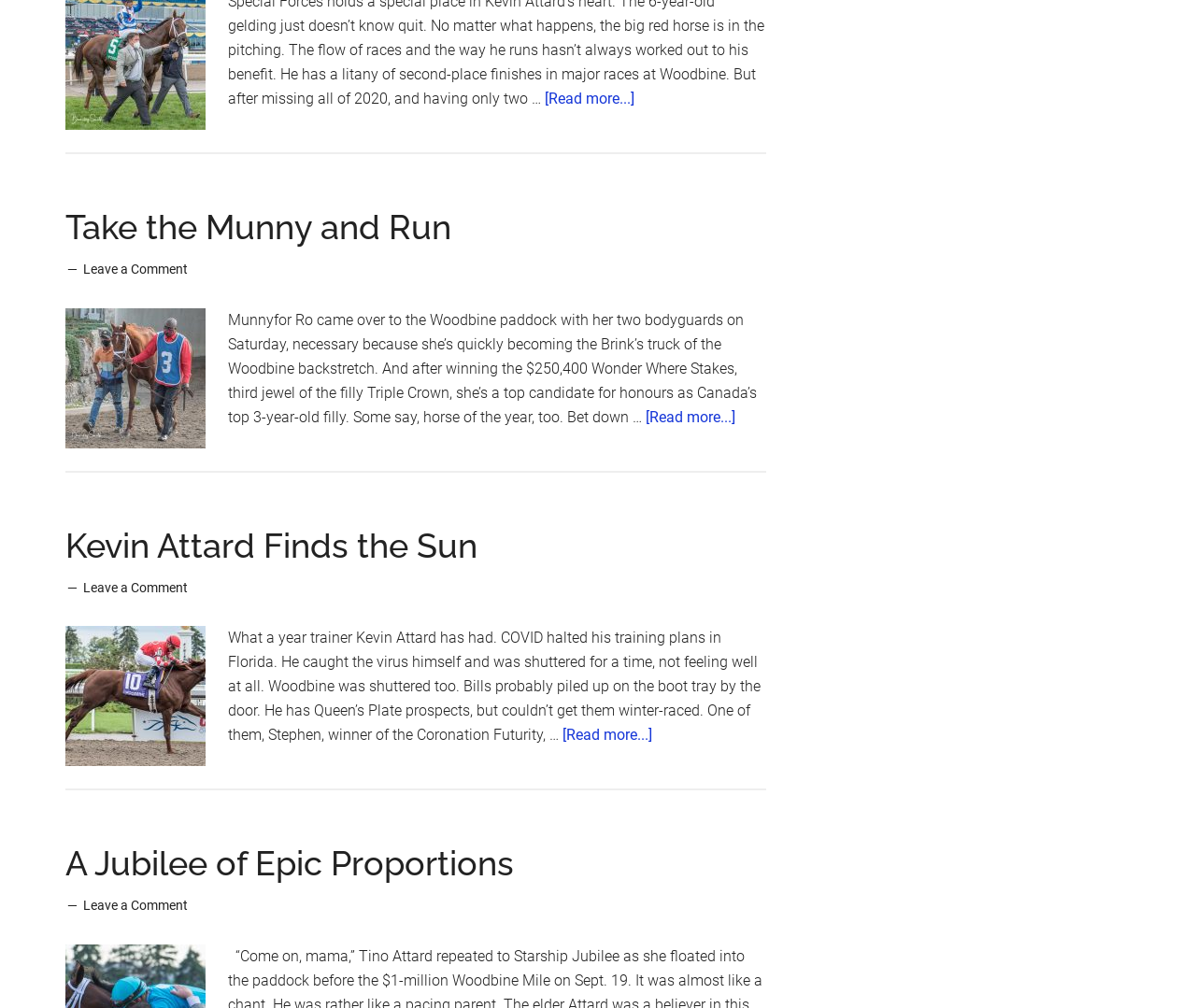Using the provided description A Jubilee of Epic Proportions, find the bounding box coordinates for the UI element. Provide the coordinates in (top-left x, top-left y, bottom-right x, bottom-right y) format, ensuring all values are between 0 and 1.

[0.055, 0.837, 0.43, 0.876]